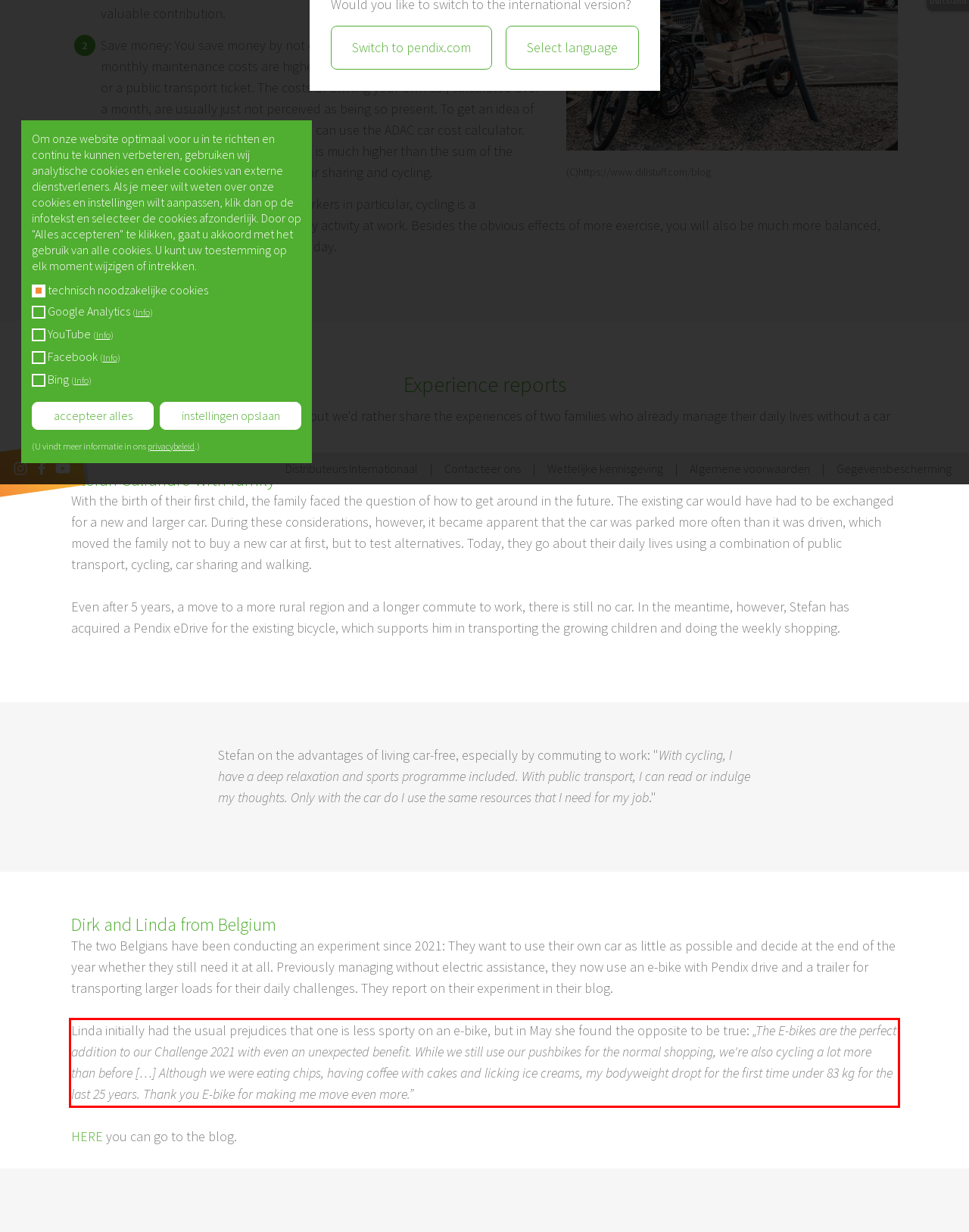Please identify and extract the text from the UI element that is surrounded by a red bounding box in the provided webpage screenshot.

Linda initially had the usual prejudices that one is less sporty on an e-bike, but in May she found the opposite to be true: „The E-bikes are the perfect addition to our Challenge 2021 with even an unexpected benefit. While we still use our pushbikes for the normal shopping, we're also cycling a lot more than before […] Although we were eating chips, having coffee with cakes and licking ice creams, my bodyweight dropt for the first time under 83 kg for the last 25 years. Thank you E-bike for making me move even more.”